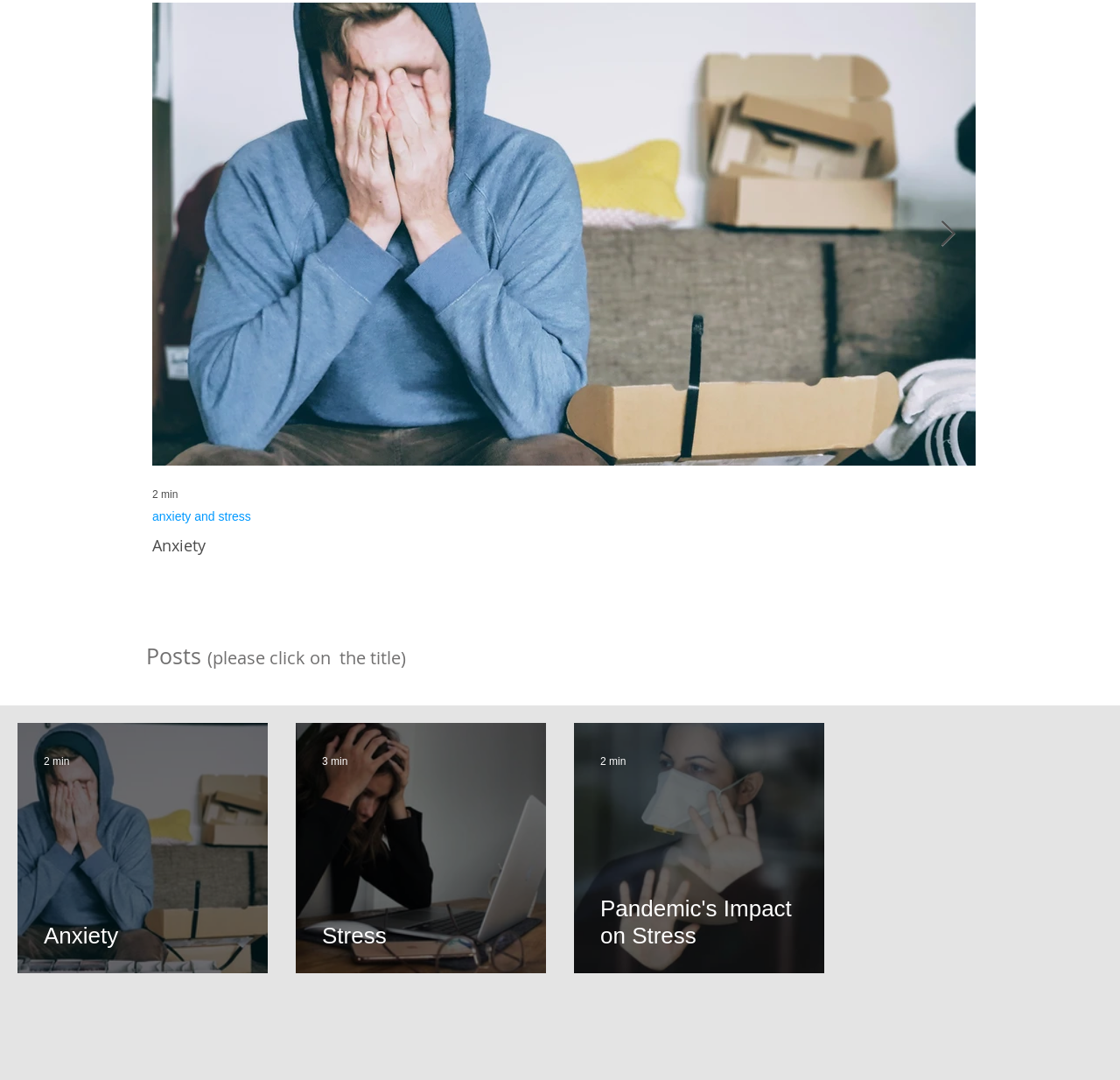Determine the bounding box coordinates of the area to click in order to meet this instruction: "Read the post about anxiety and stress".

[0.136, 0.472, 0.224, 0.486]